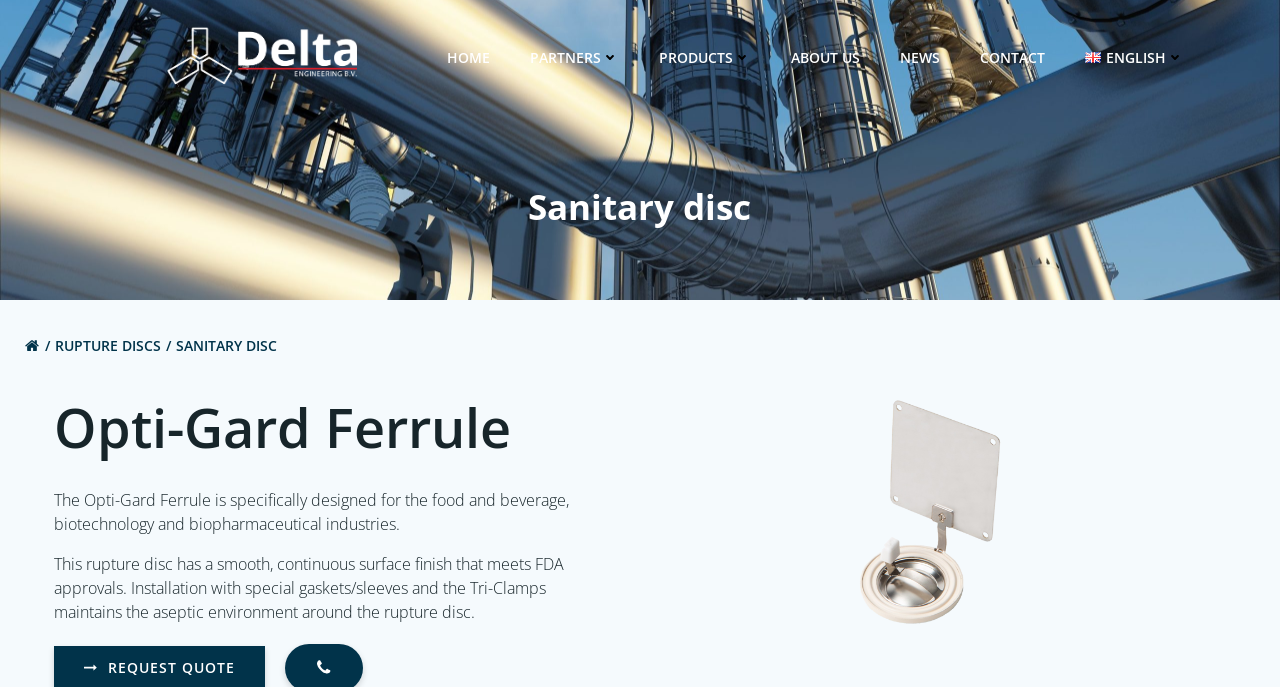What is the name of the rupture disc? Using the information from the screenshot, answer with a single word or phrase.

Opti-Gard Ferrule